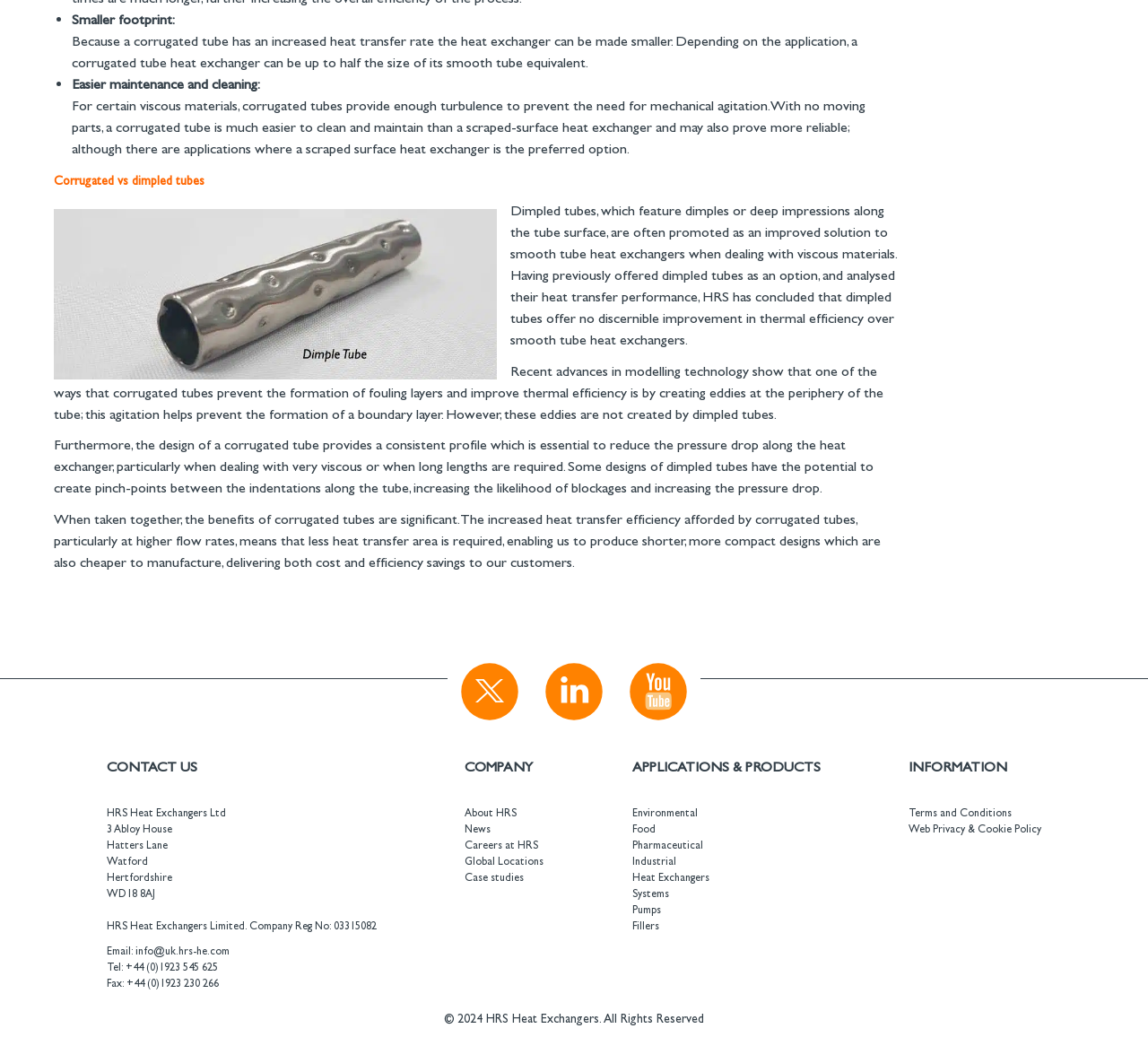Predict the bounding box of the UI element based on the description: "Terms and Conditions". The coordinates should be four float numbers between 0 and 1, formatted as [left, top, right, bottom].

[0.792, 0.771, 0.882, 0.783]